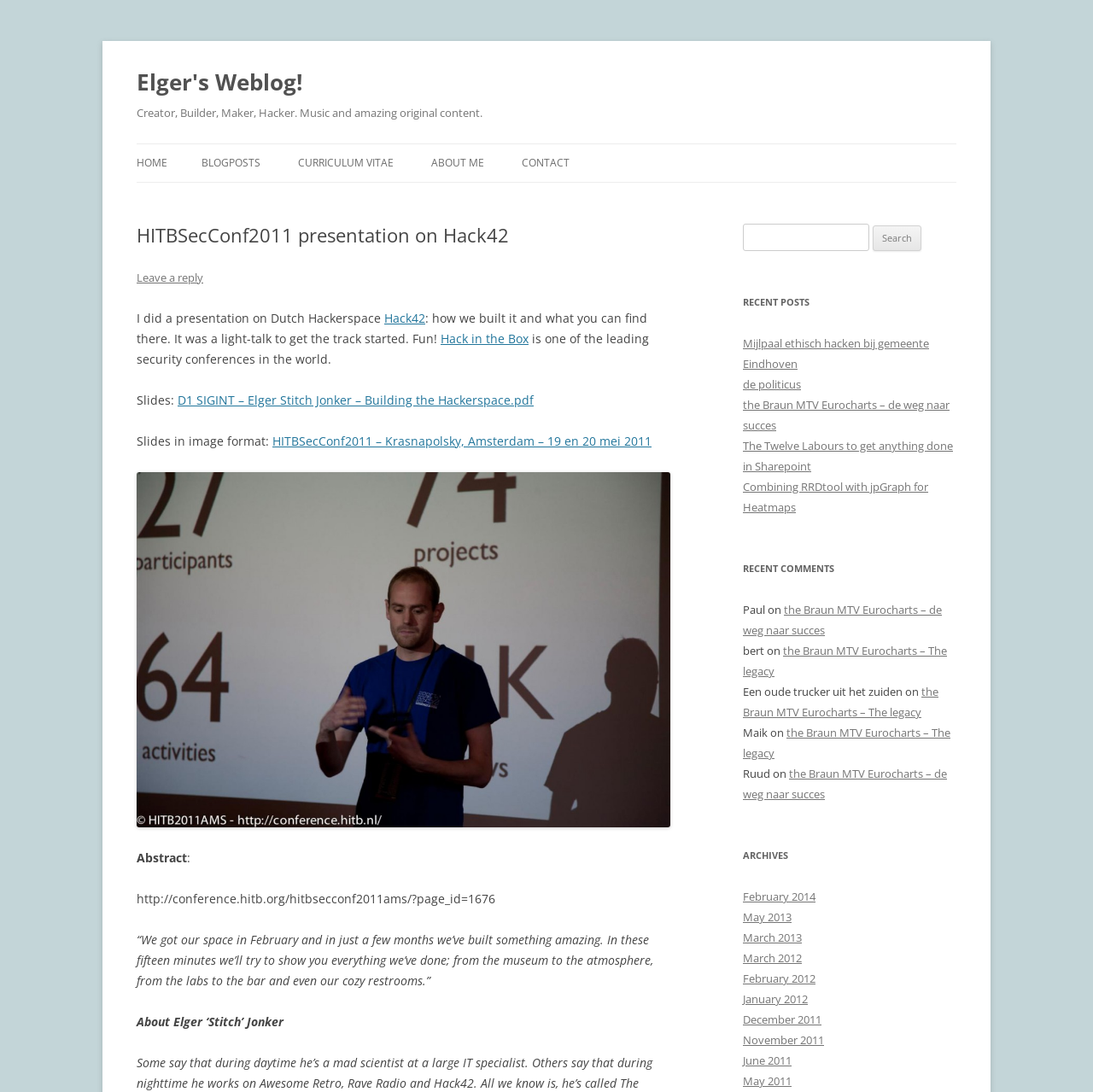Given the webpage screenshot, identify the bounding box of the UI element that matches this description: "parent_node: Search for: value="Search"".

[0.799, 0.207, 0.843, 0.23]